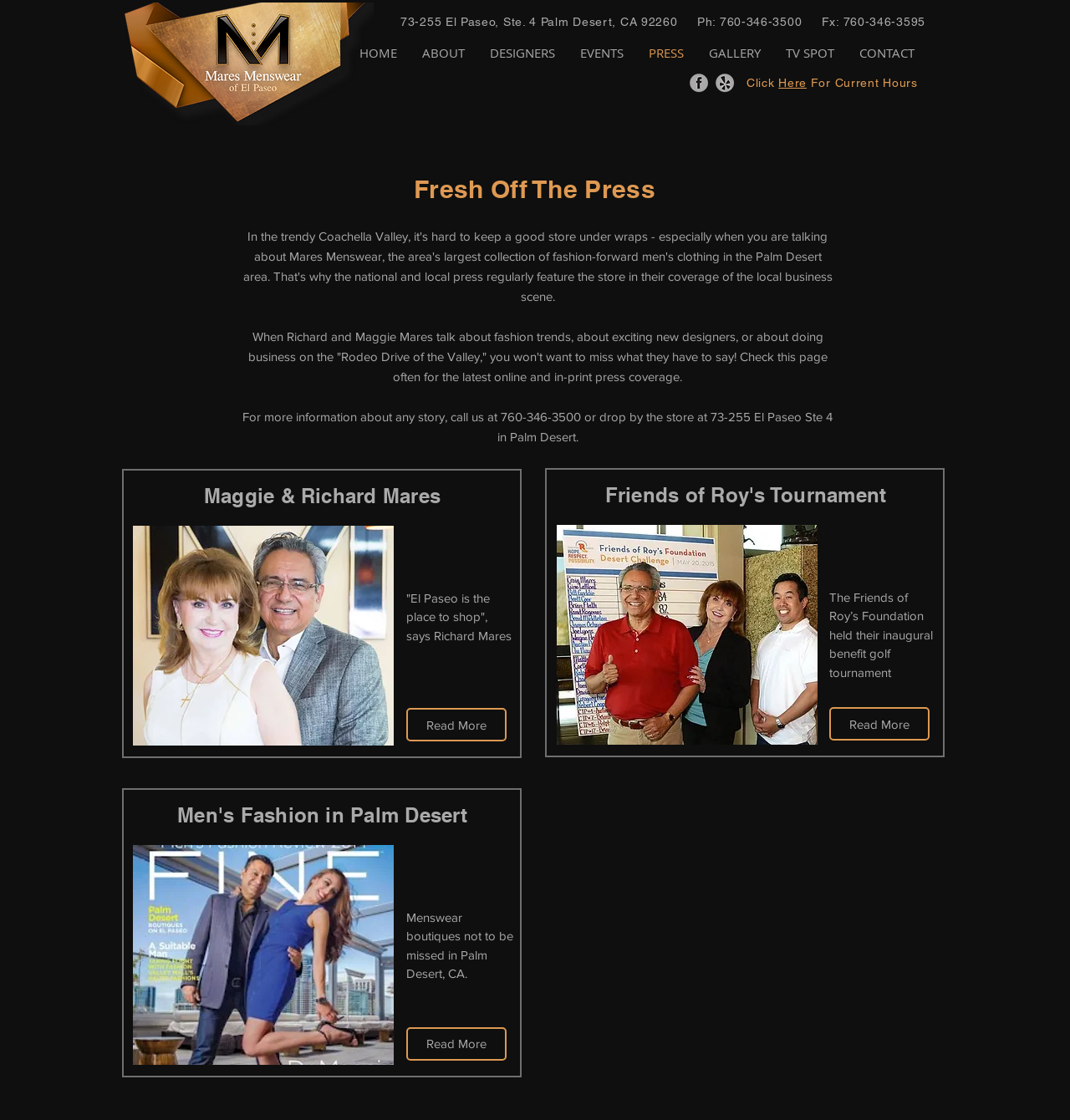Identify the bounding box of the UI element that matches this description: "Click Here For Current Hours".

[0.698, 0.068, 0.858, 0.08]